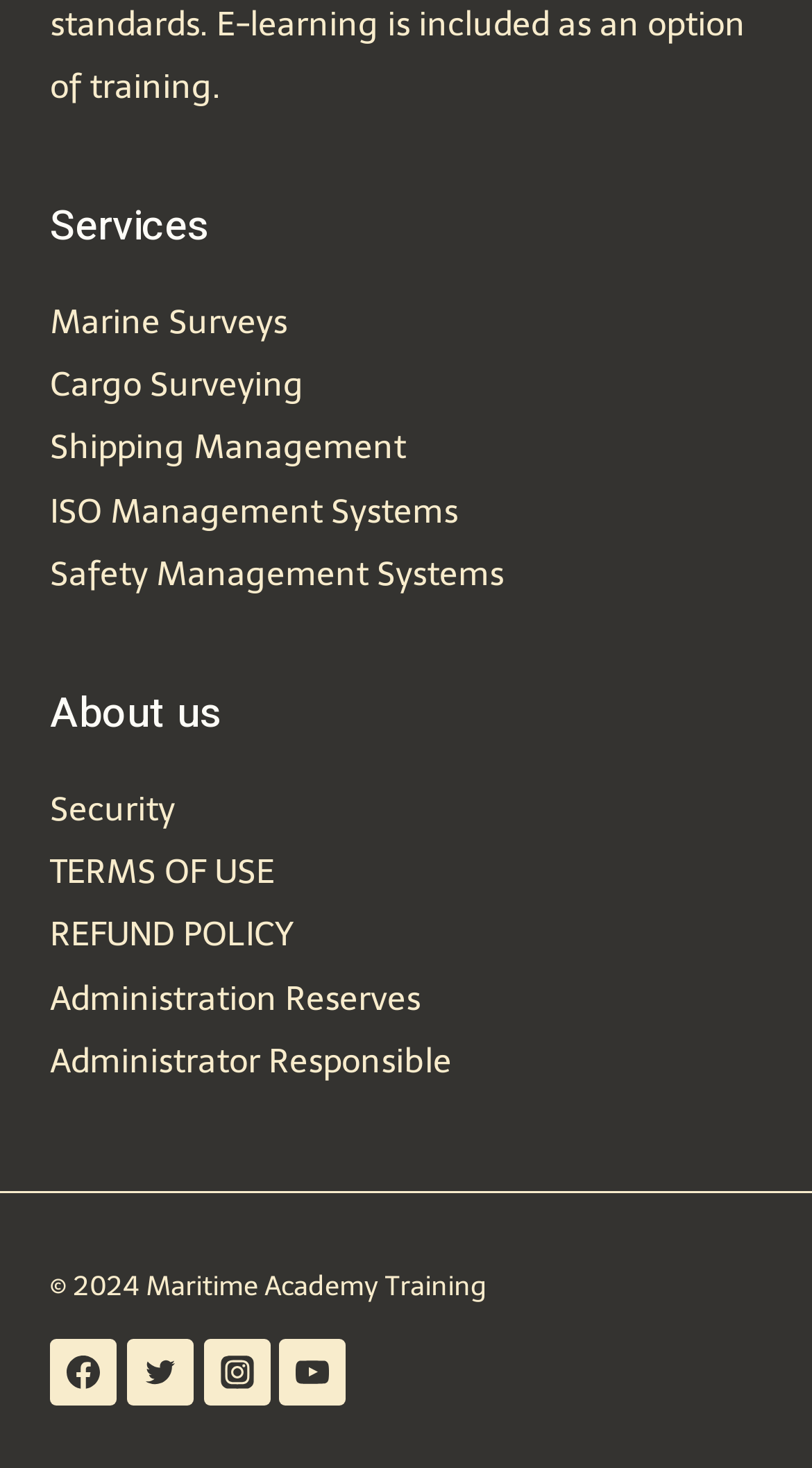Kindly provide the bounding box coordinates of the section you need to click on to fulfill the given instruction: "Visit Facebook".

[0.062, 0.912, 0.144, 0.958]